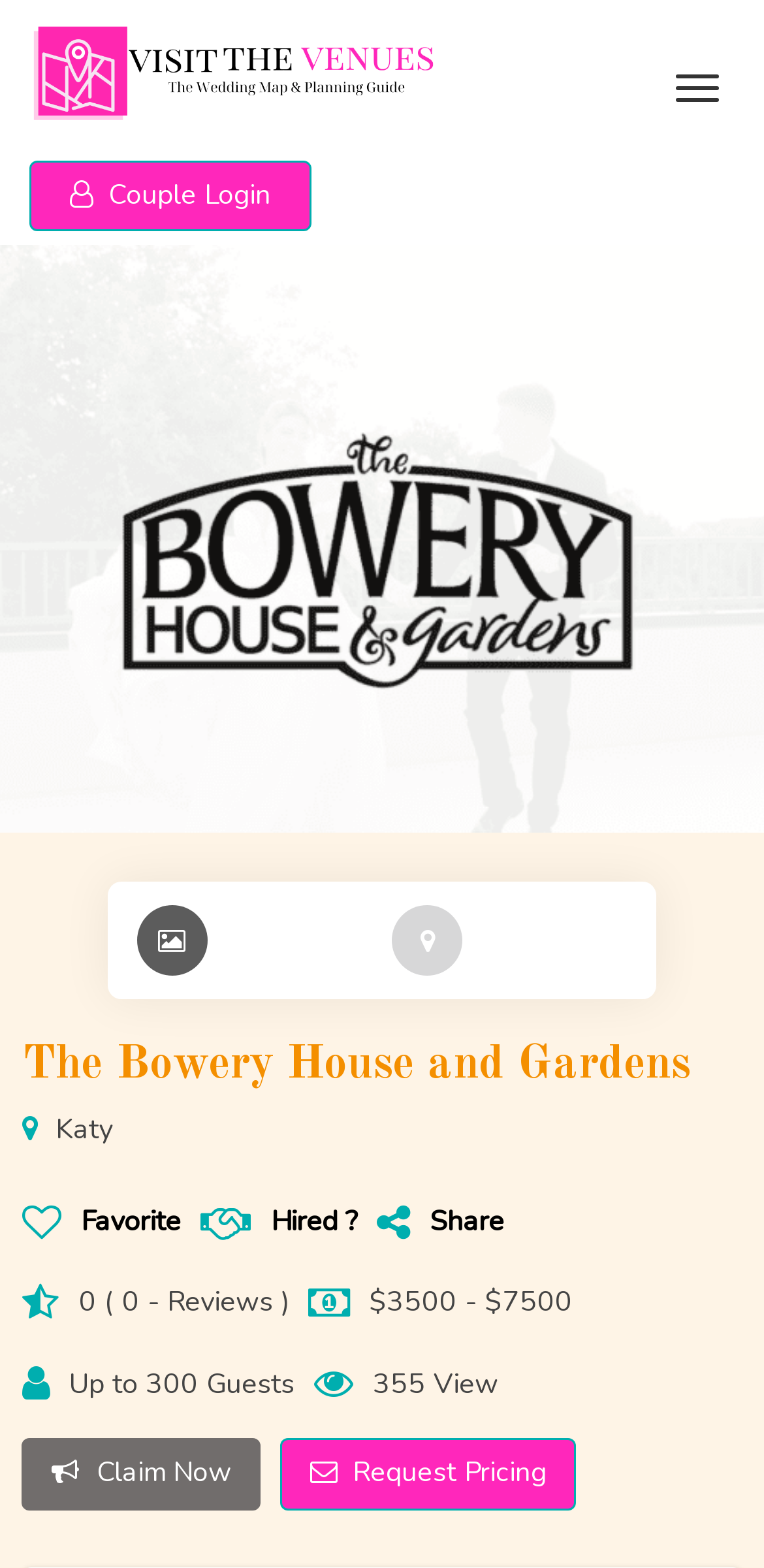Specify the bounding box coordinates (top-left x, top-left y, bottom-right x, bottom-right y) of the UI element in the screenshot that matches this description: contact us

None